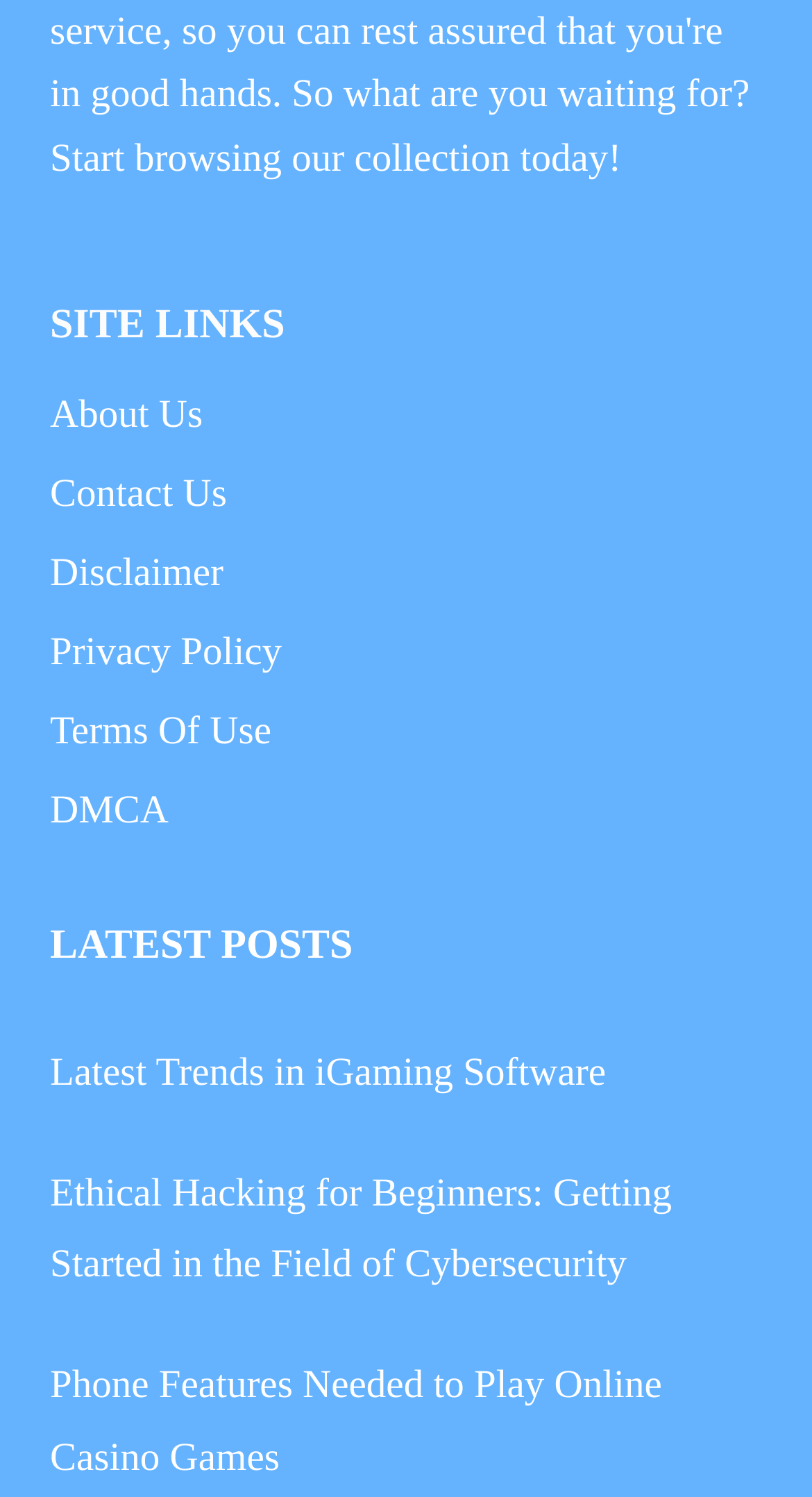Provide the bounding box coordinates of the HTML element described by the text: "DMCA".

[0.062, 0.516, 0.938, 0.569]